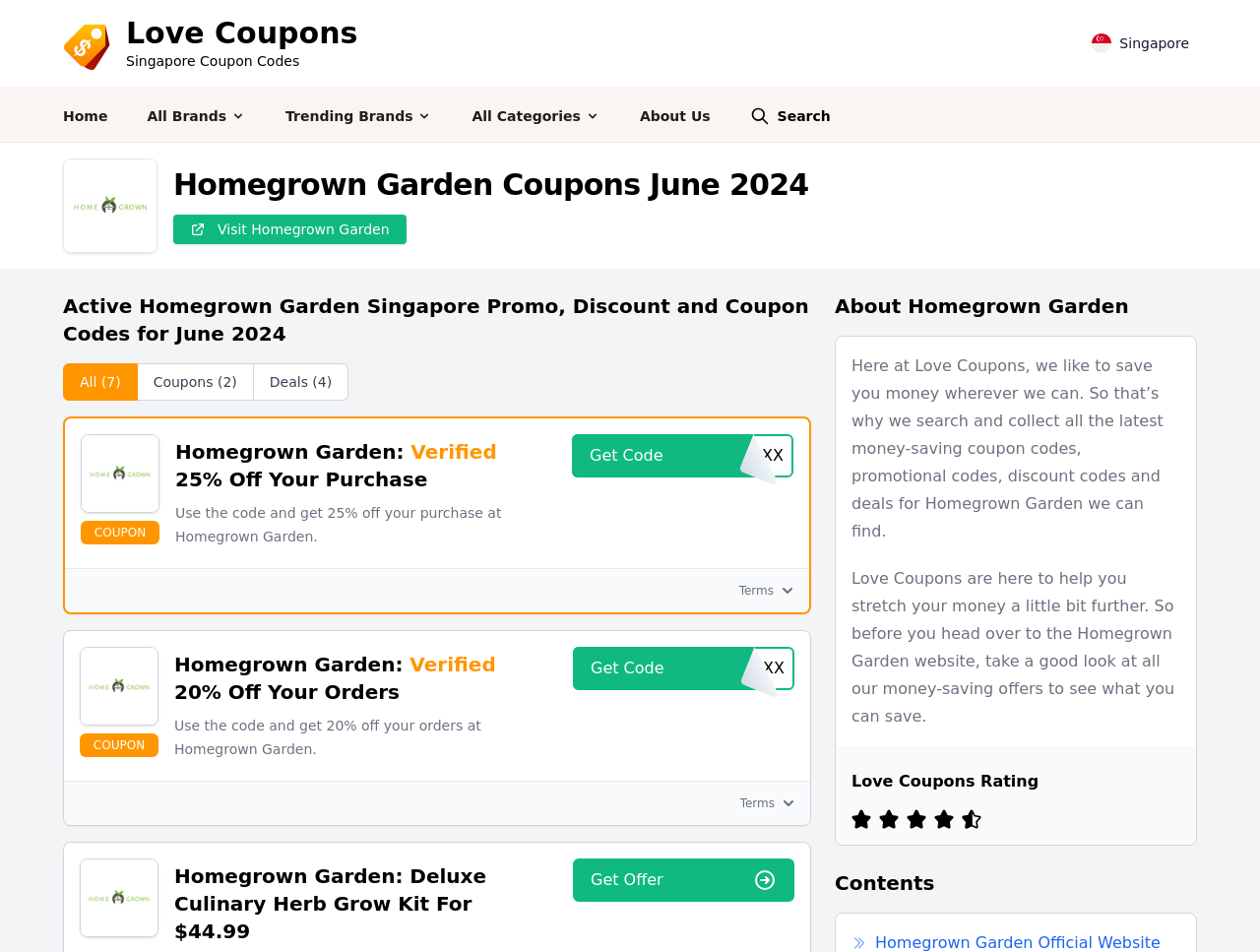Find and specify the bounding box coordinates that correspond to the clickable region for the instruction: "Get the 'Homegrown Garden: Verified 25% Off Your Purchase' coupon".

[0.468, 0.468, 0.526, 0.488]